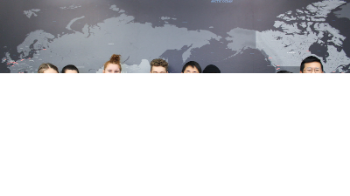Illustrate the scene in the image with a detailed description.

The image features a group of individuals standing in front of a large map, likely depicting a geographical region significant to their context, possibly related to political or environmental themes. The setting appears to be an event or gathering focused on discussions about Taiwan's political landscape, as indicated by the surrounding text emphasizing the ongoing electoral dynamics within Taiwan's political parties, including the rise of the Taiwan People’s Party (TPP). The individuals in the image seem to represent diverse perspectives, reflecting the polarized nature of Taiwanese politics, marked by debates on identity, democracy, and governance in light of relations with Beijing. Their expressions and stances could symbolize the broader sentiments in Taiwanese society regarding the future trajectory of democracy and the role of various political entities.